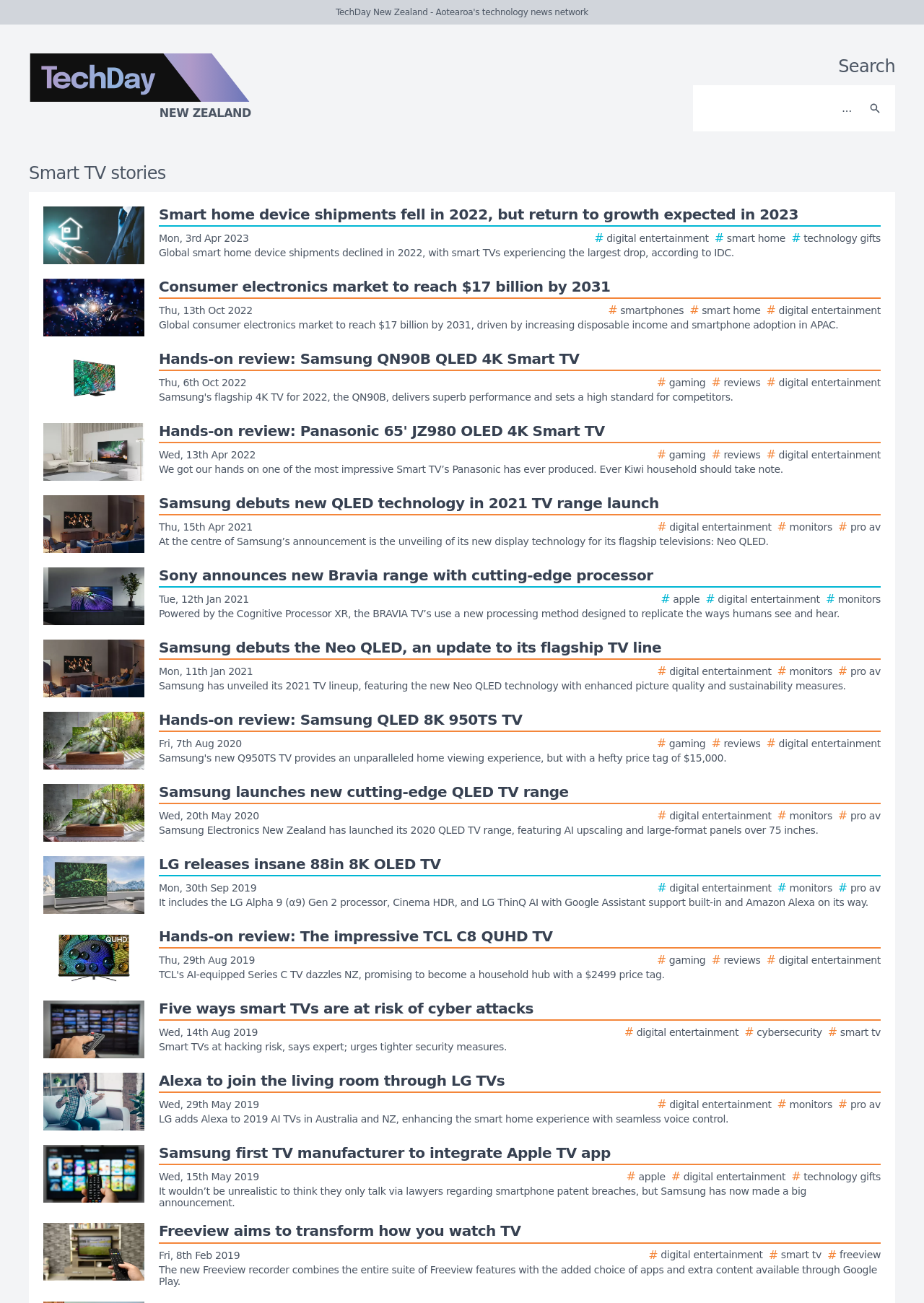Could you identify the text that serves as the heading for this webpage?

Smart TV stories